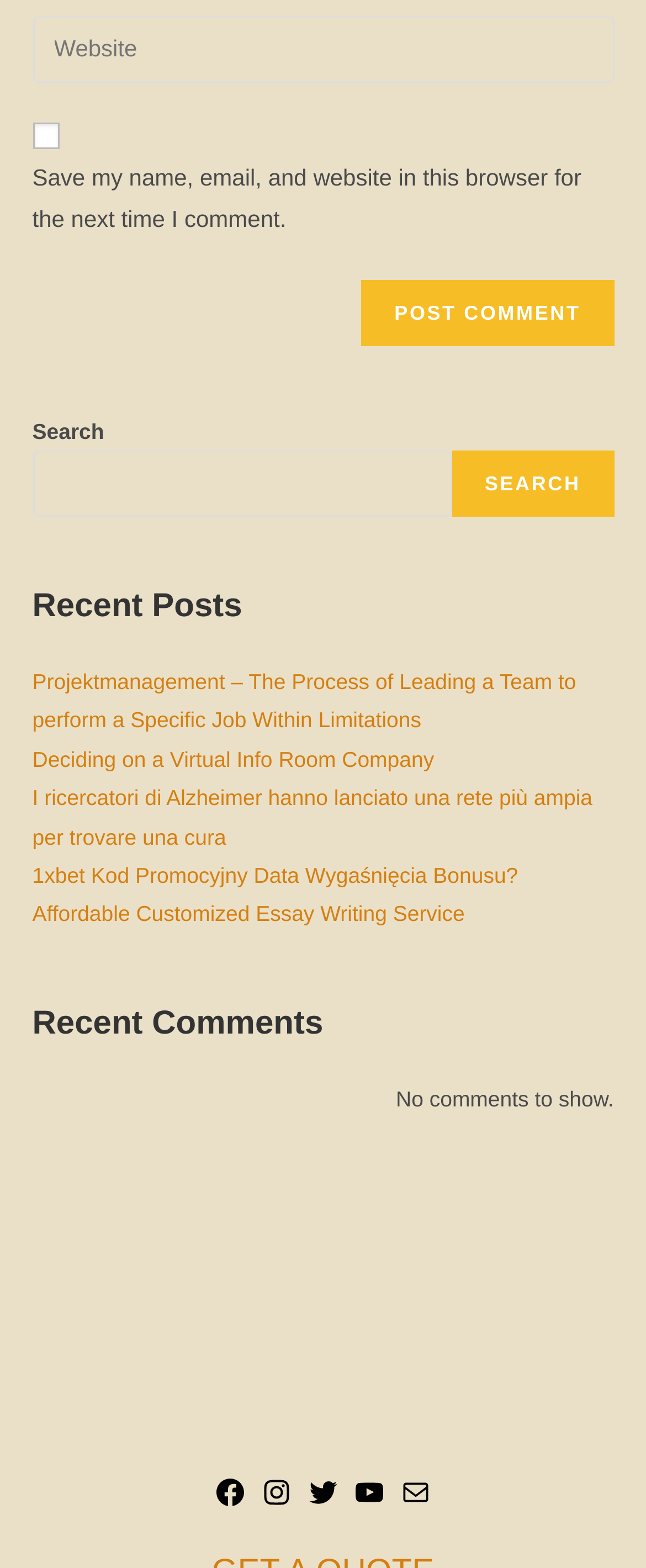Find the bounding box coordinates of the clickable region needed to perform the following instruction: "Read recent post". The coordinates should be provided as four float numbers between 0 and 1, i.e., [left, top, right, bottom].

[0.05, 0.427, 0.892, 0.467]